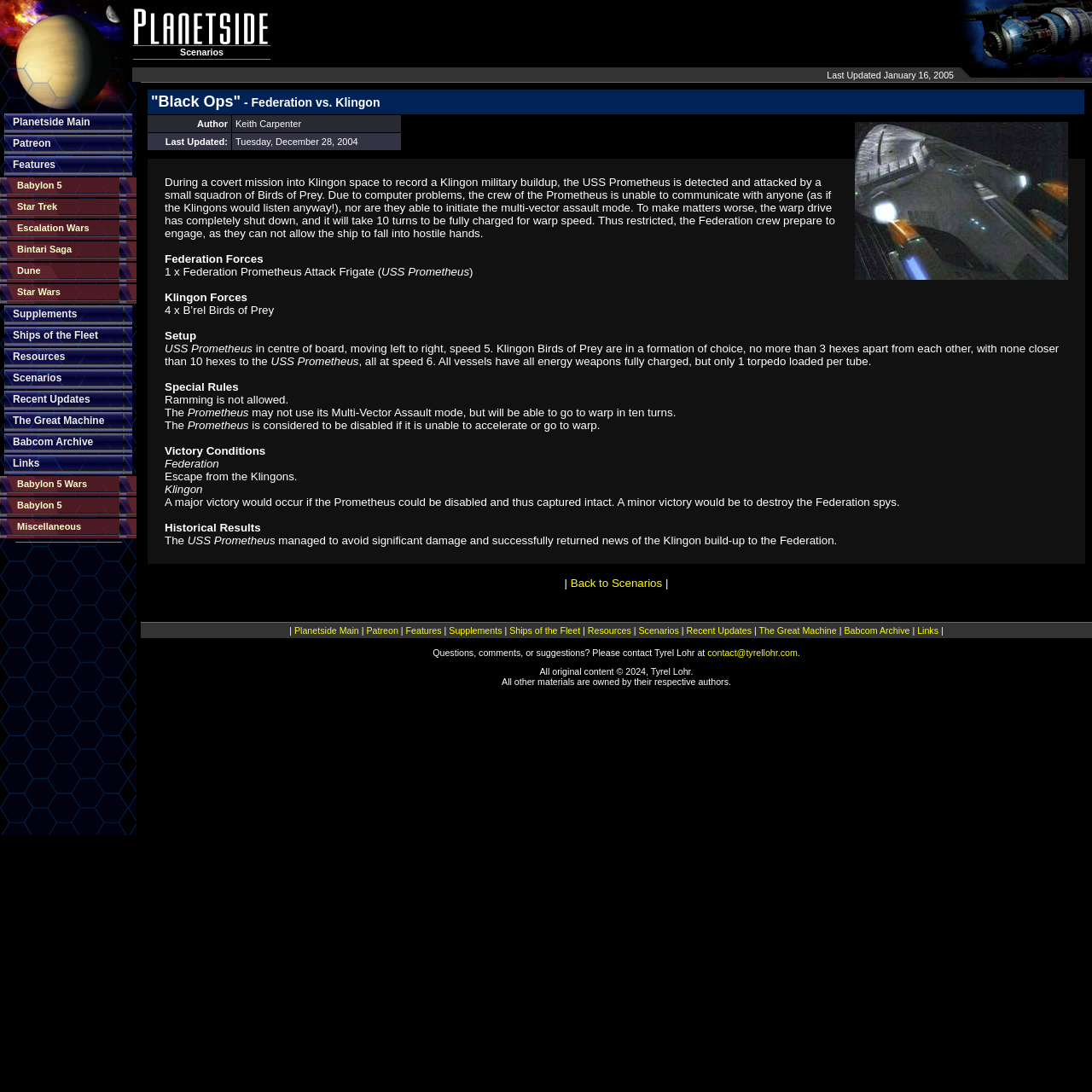Specify the bounding box coordinates (top-left x, top-left y, bottom-right x, bottom-right y) of the UI element in the screenshot that matches this description: Recent Updates

[0.629, 0.573, 0.688, 0.582]